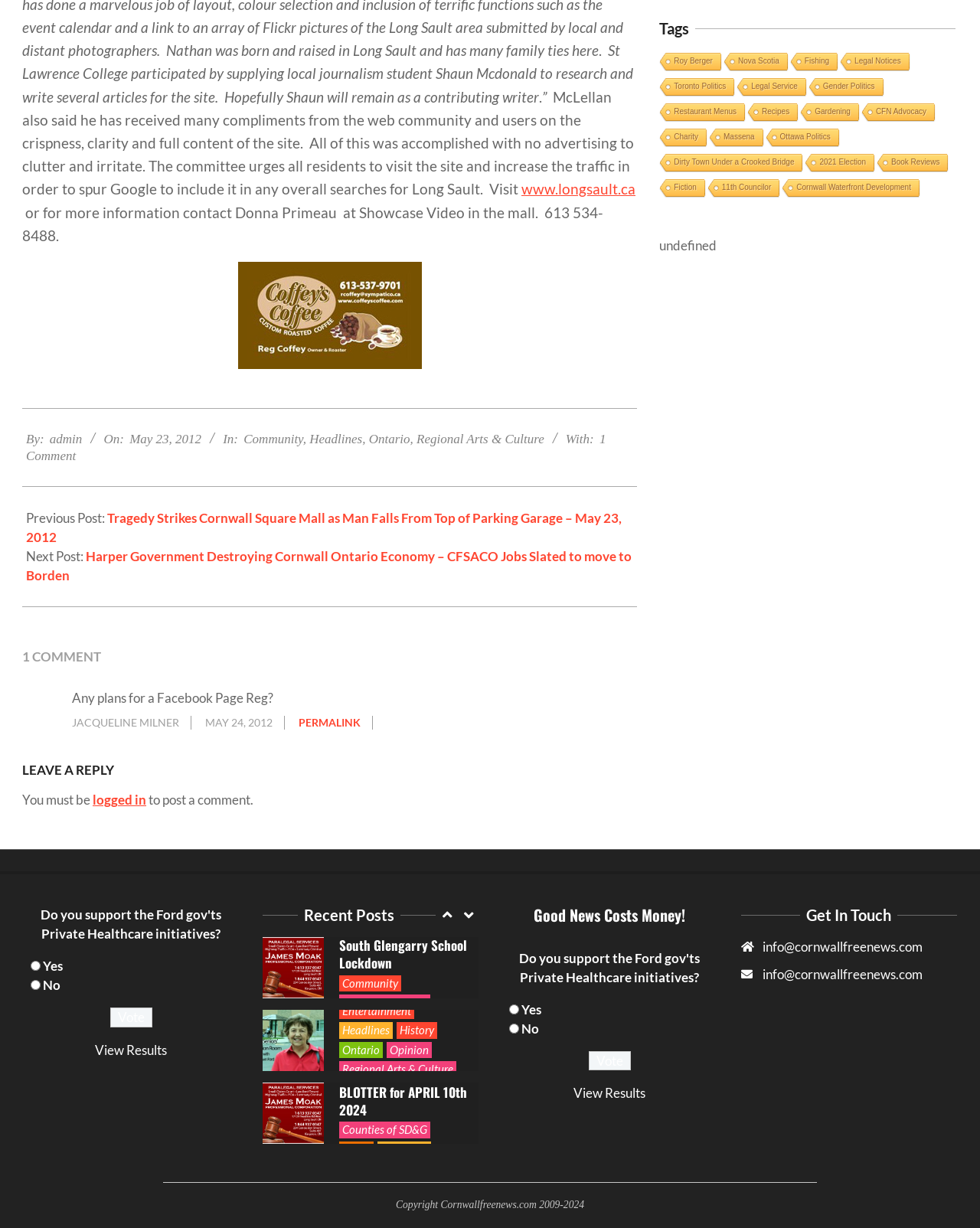Identify the bounding box of the UI component described as: "Regional Arts & Culture".

[0.346, 0.923, 0.465, 0.937]